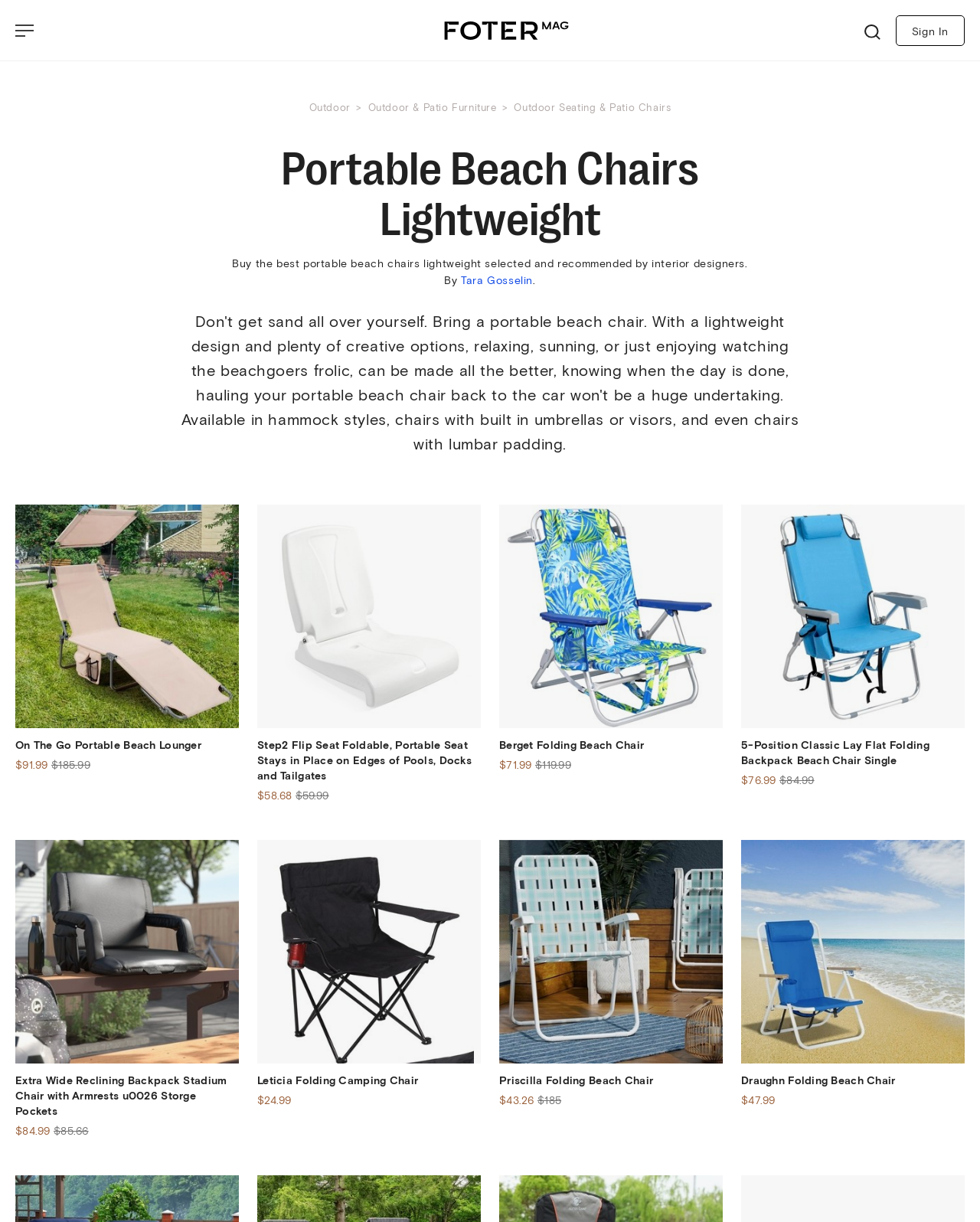What is the purpose of the 'Sign In' link?
Look at the image and answer with only one word or phrase.

To log in to the website